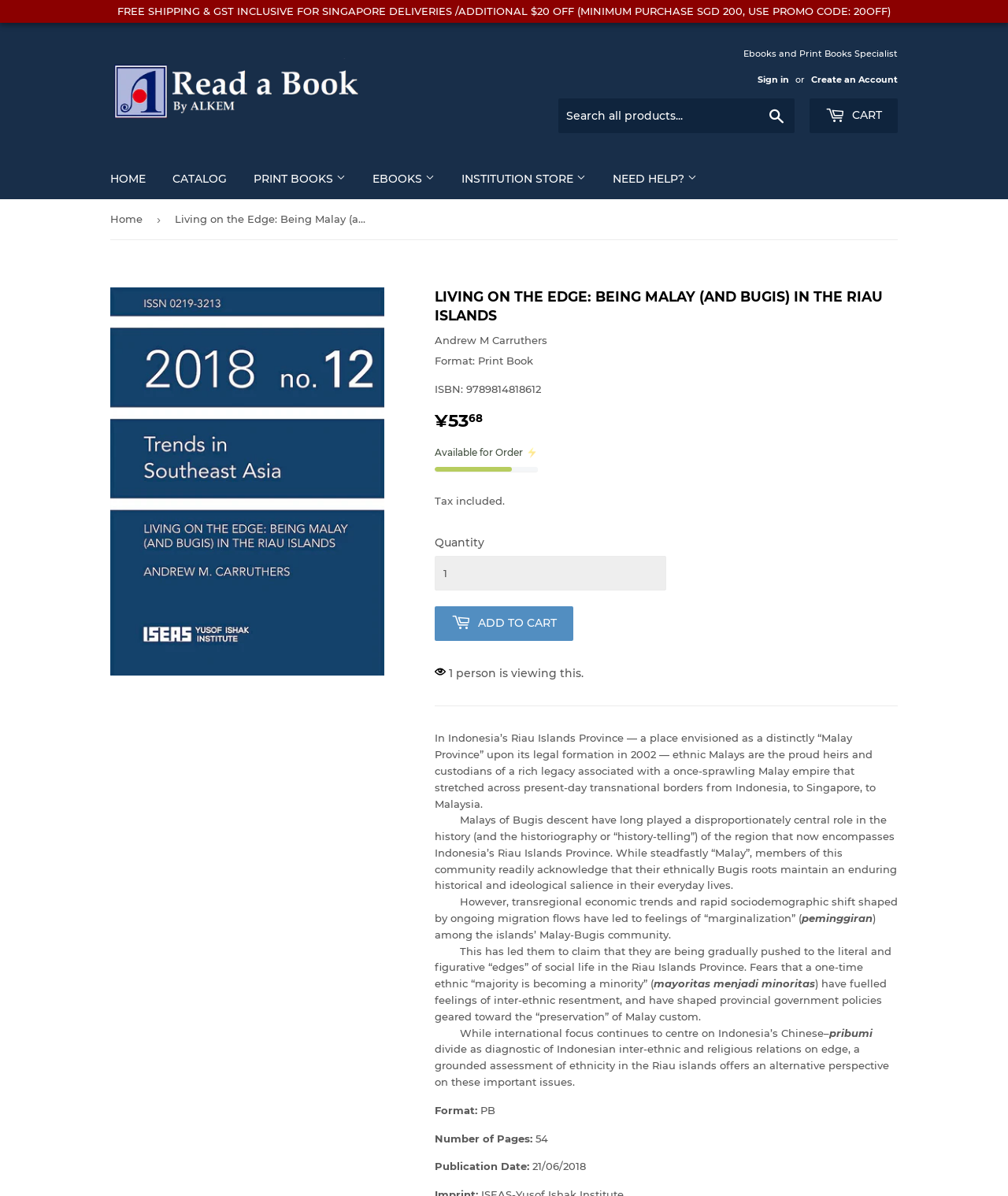What is the name of the book?
Using the image provided, answer with just one word or phrase.

Living on the Edge: Being Malay (and Bugis) in the Riau Islands